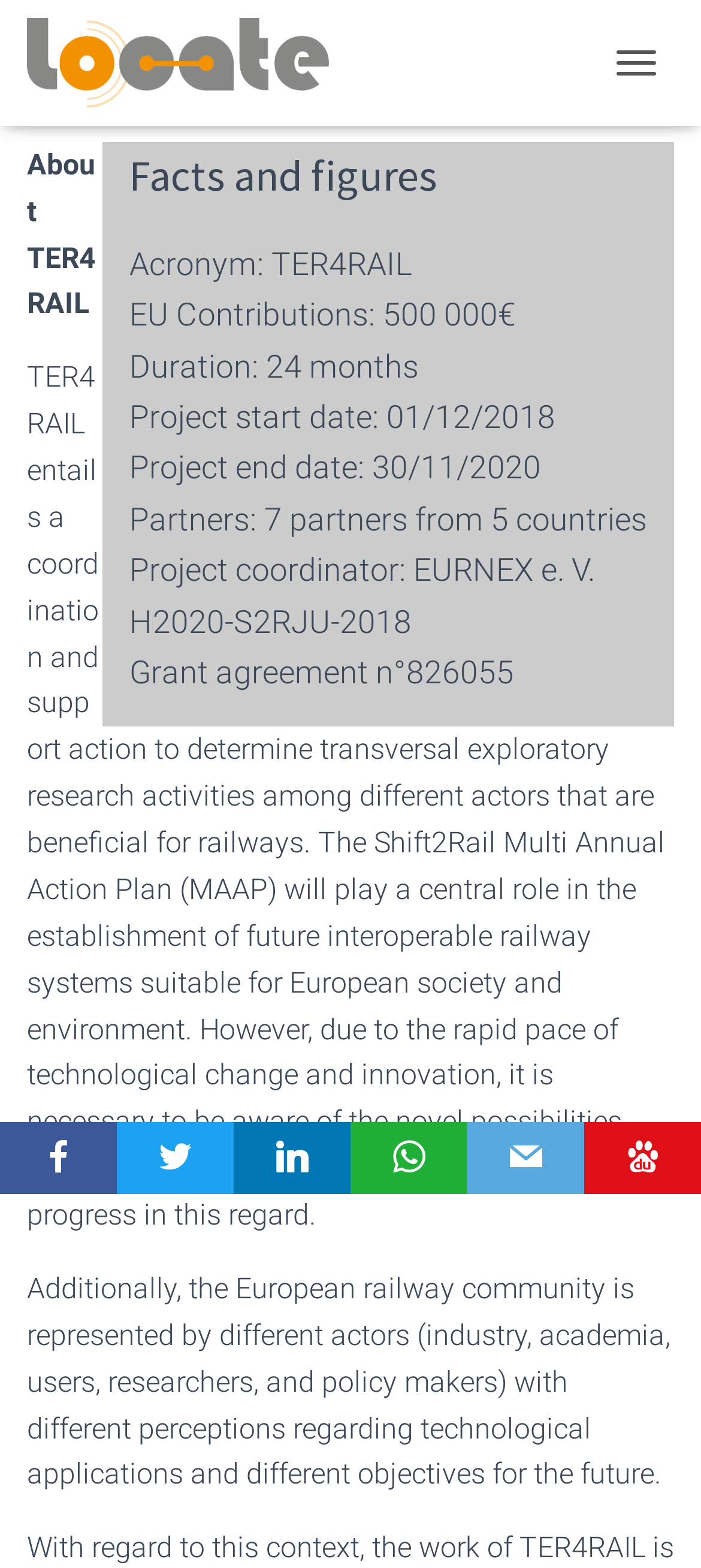Please respond to the question using a single word or phrase:
What is the role of EURNEX e. V. in the project?

Project coordinator